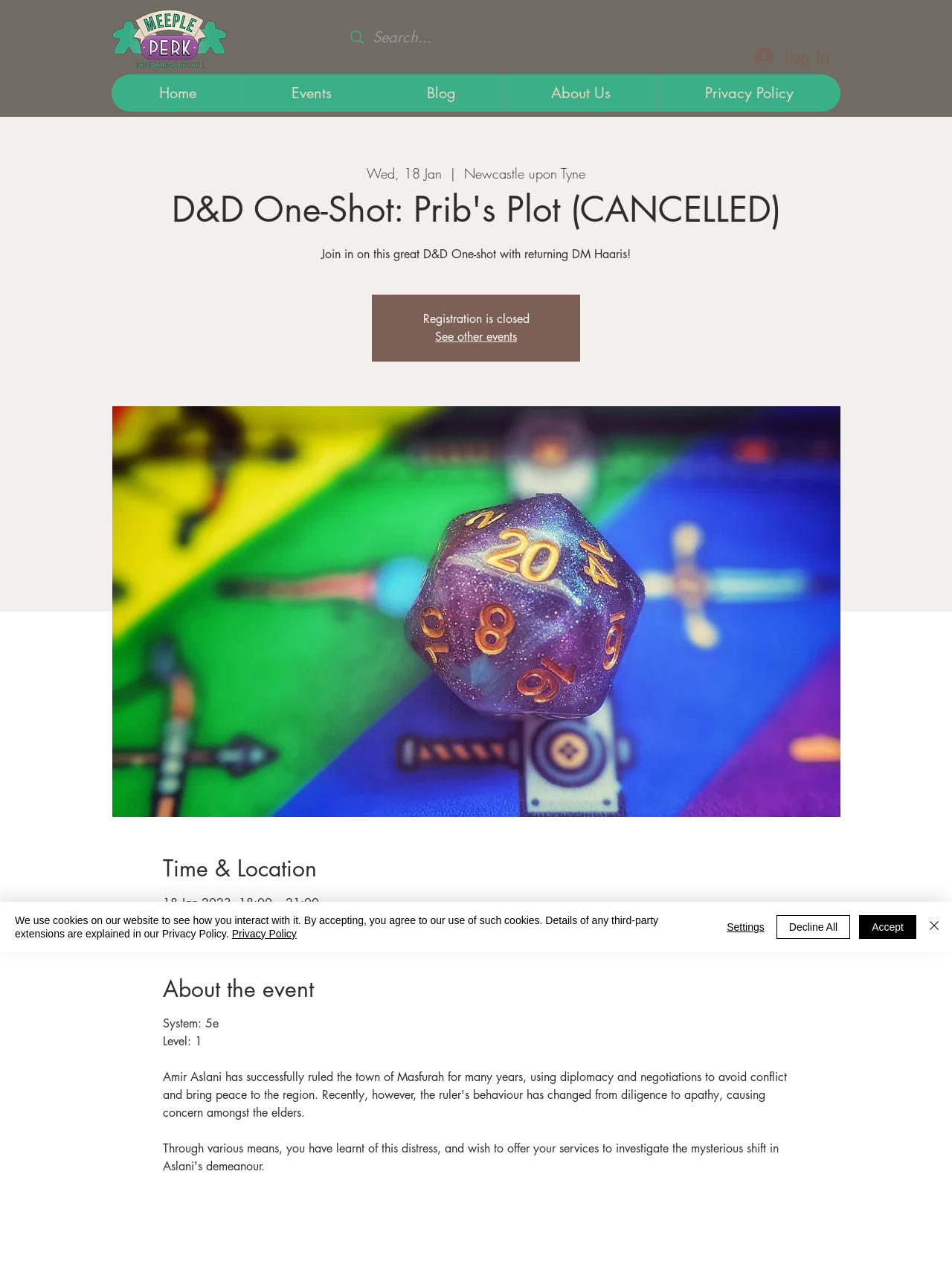What is the event status?
Provide a detailed answer to the question, using the image to inform your response.

The event status is indicated by the text 'Registration is closed' which is located below the event title 'D&D One-Shot: Prib's Plot (CANCELLED)'.